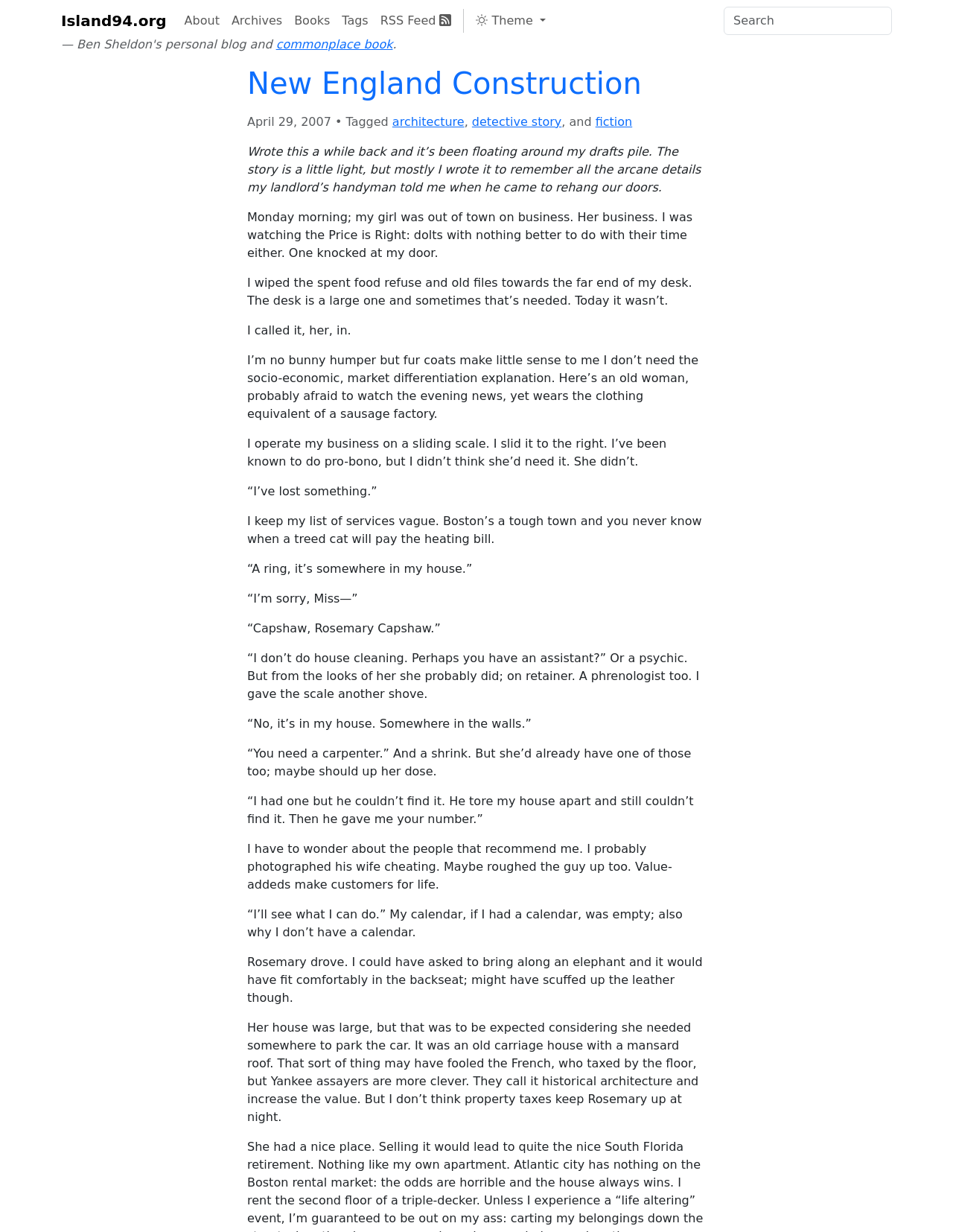Find the bounding box coordinates for the HTML element described in this sentence: "parent_node: Search aria-label="Search" name="q" placeholder="Search"". Provide the coordinates as four float numbers between 0 and 1, in the format [left, top, right, bottom].

[0.759, 0.005, 0.936, 0.028]